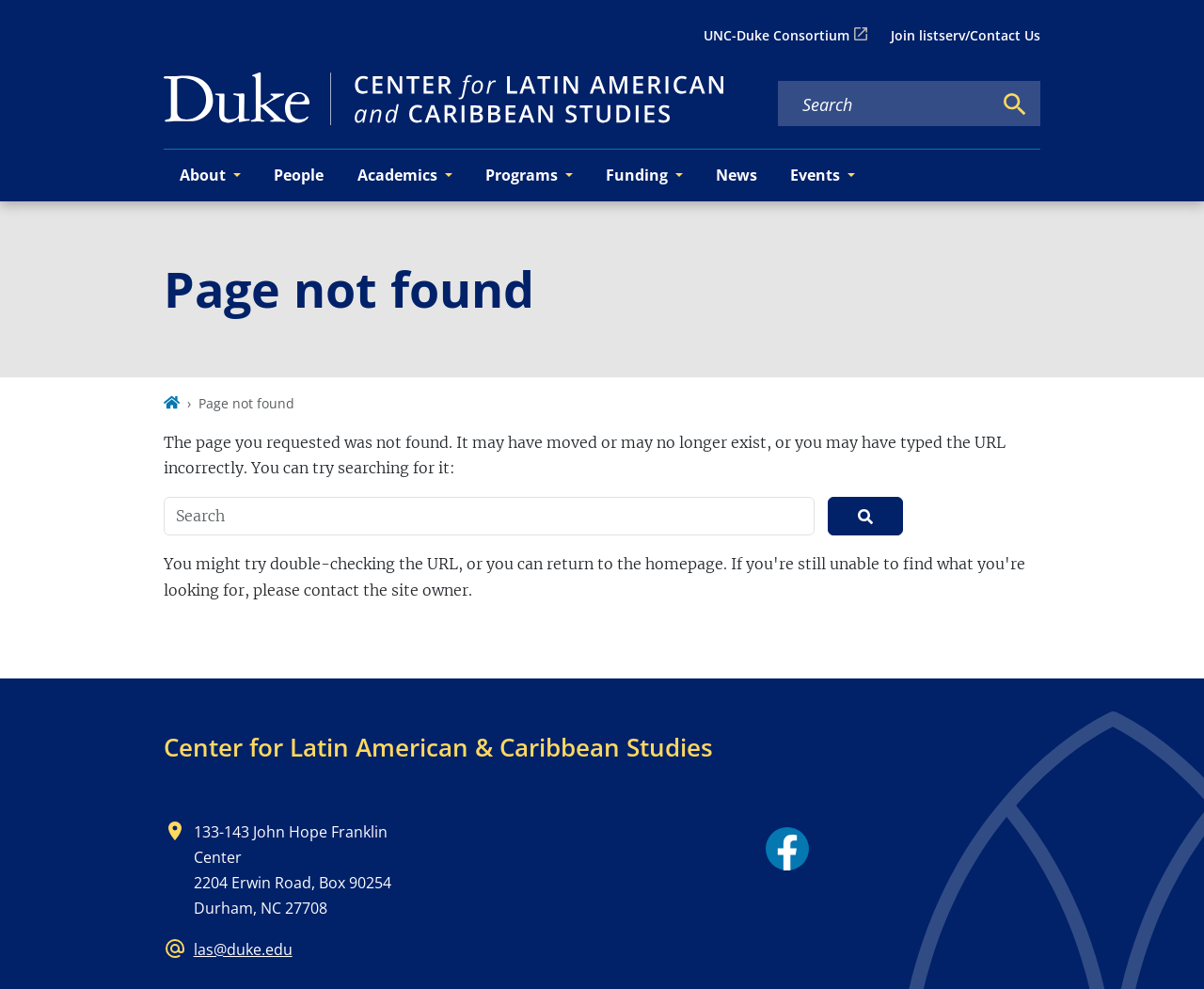Find and provide the bounding box coordinates for the UI element described with: "UNC-Duke Consortium".

[0.584, 0.014, 0.72, 0.059]